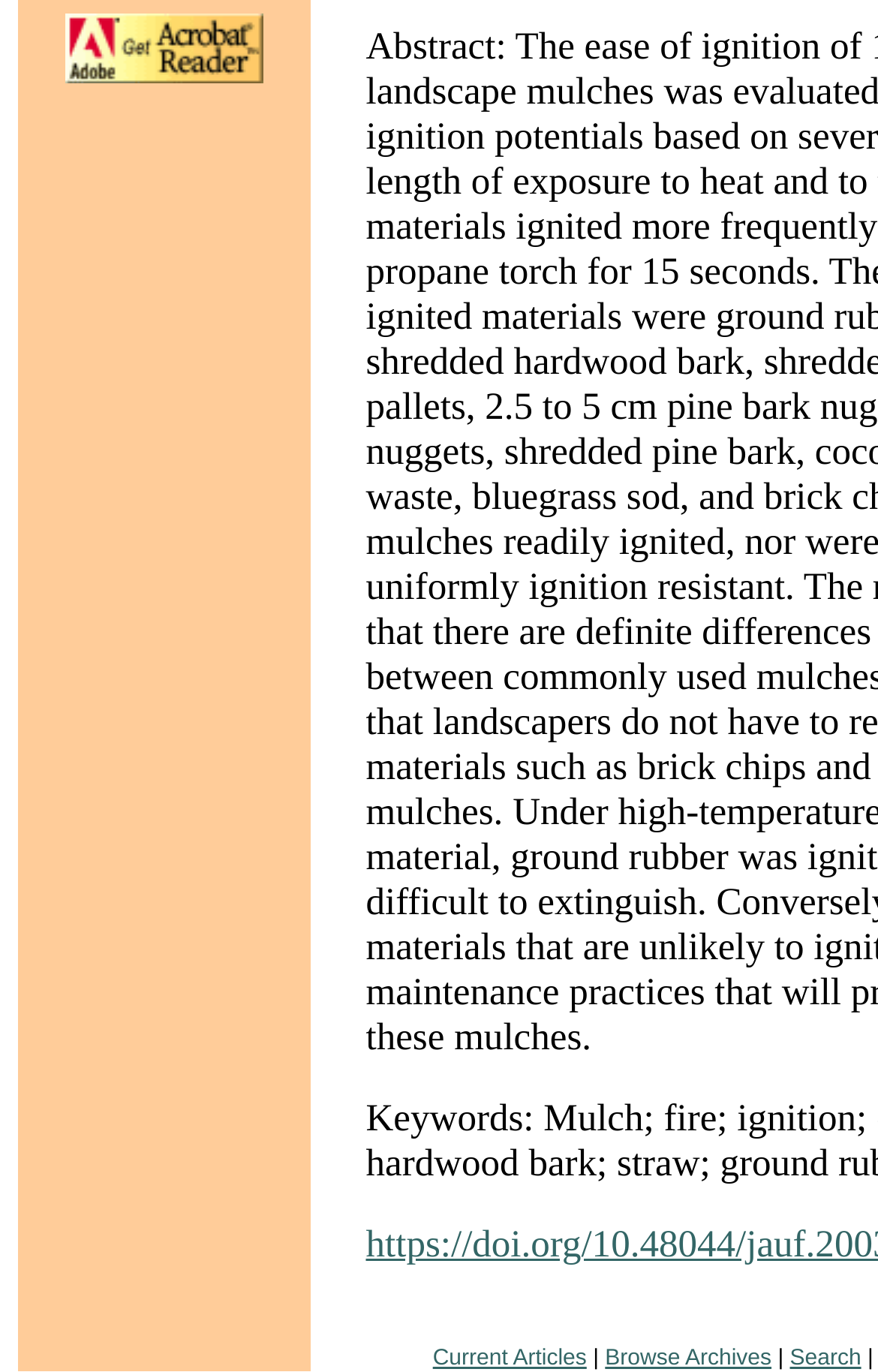From the screenshot, find the bounding box of the UI element matching this description: "Search". Supply the bounding box coordinates in the form [left, top, right, bottom], each a float between 0 and 1.

[0.9, 0.981, 0.981, 0.999]